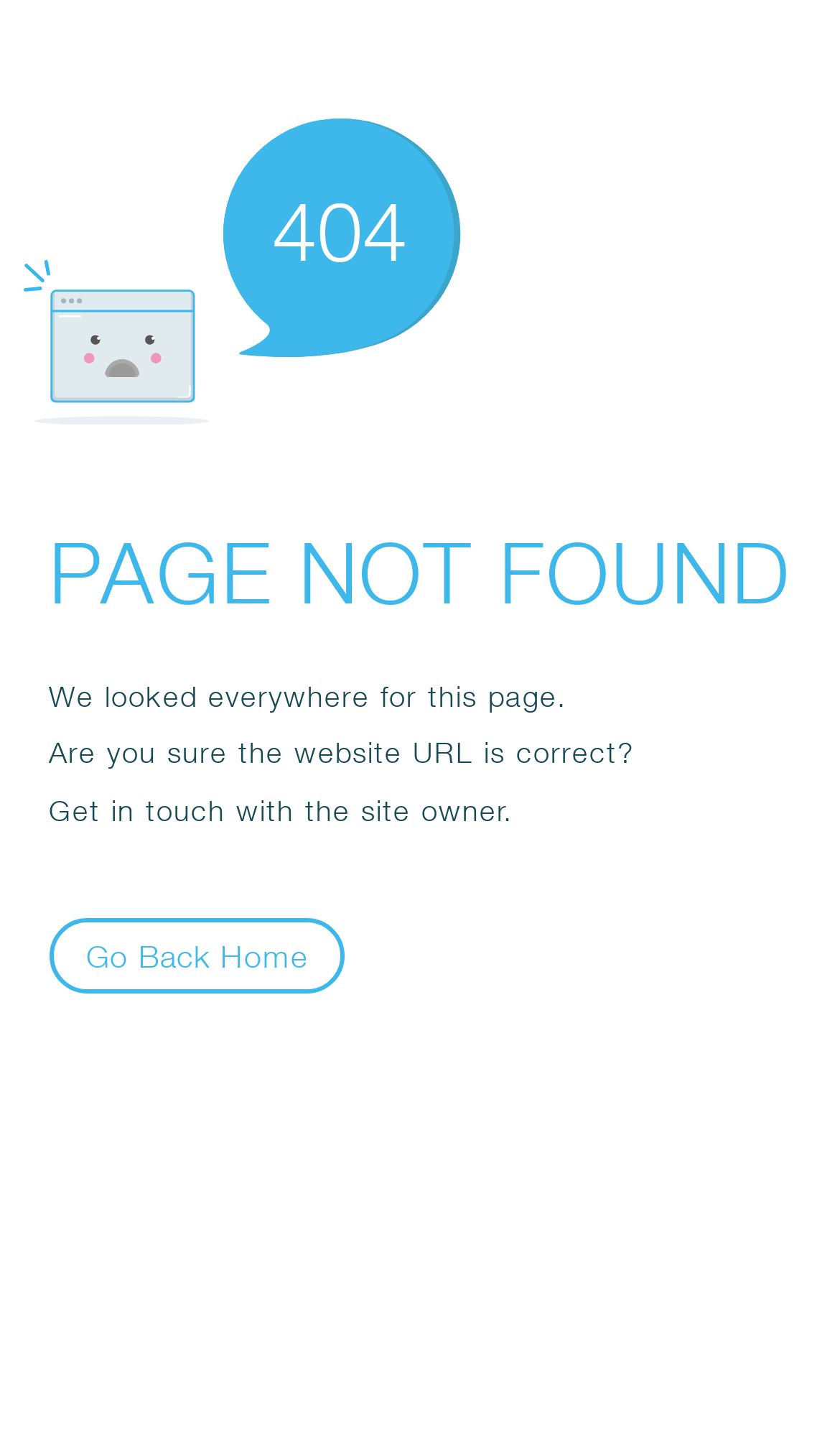Refer to the image and provide a thorough answer to this question:
What is the user advised to do?

The user is advised to check if the website URL is correct, as indicated by the text 'Are you sure the website URL is correct?' which suggests that the user might have entered an incorrect URL.